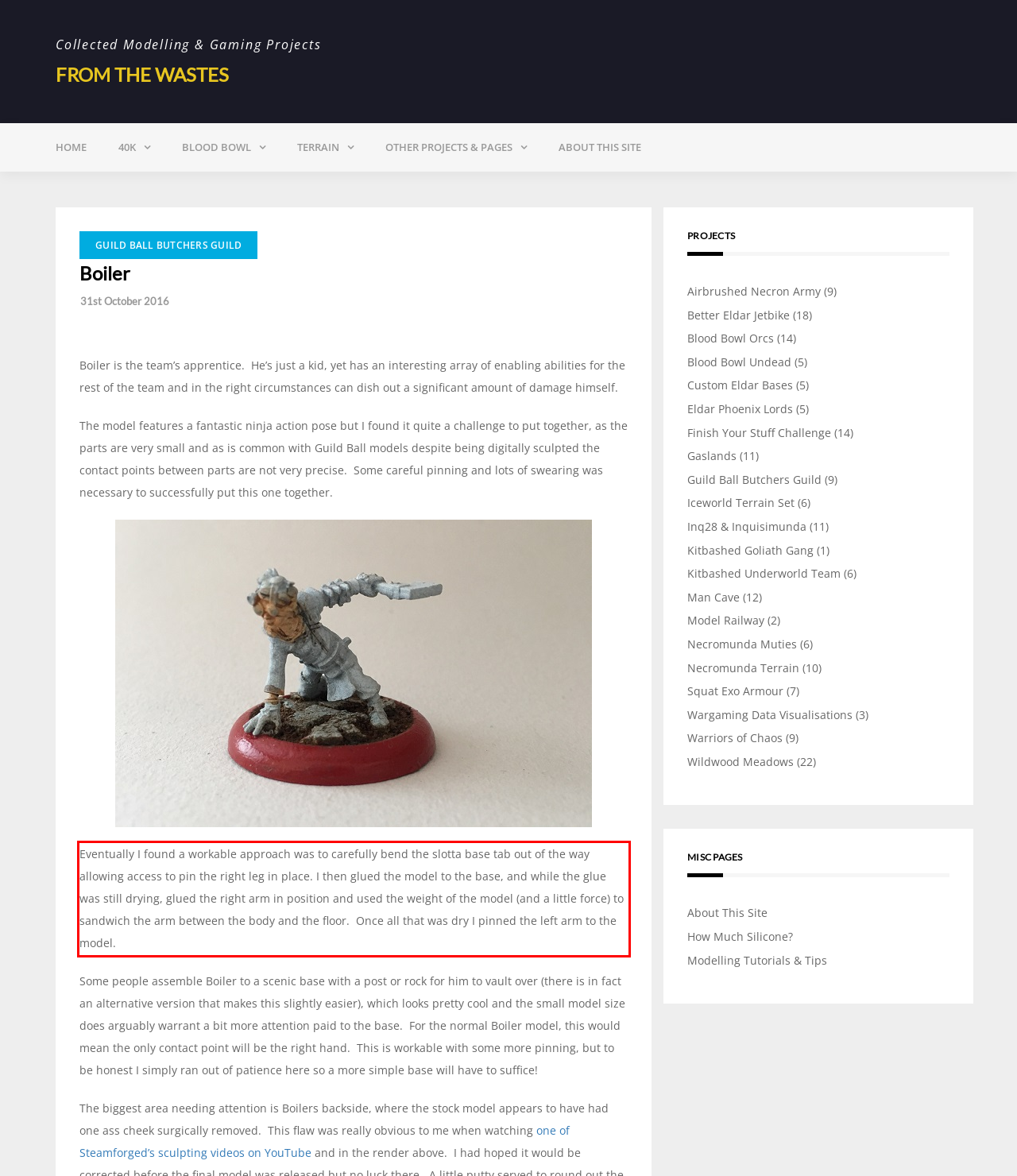Using OCR, extract the text content found within the red bounding box in the given webpage screenshot.

Eventually I found a workable approach was to carefully bend the slotta base tab out of the way allowing access to pin the right leg in place. I then glued the model to the base, and while the glue was still drying, glued the right arm in position and used the weight of the model (and a little force) to sandwich the arm between the body and the floor. Once all that was dry I pinned the left arm to the model.